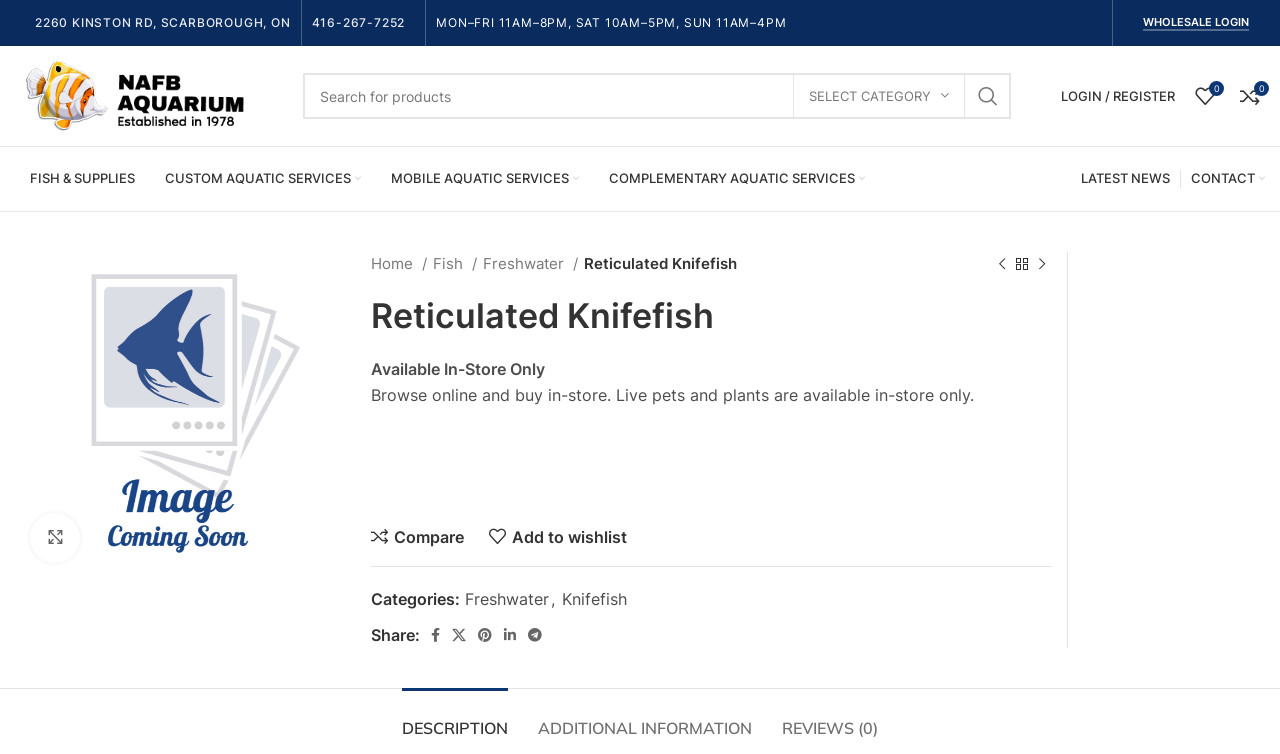What are the business hours of NAFB AQUARIUM?
Using the image, provide a detailed and thorough answer to the question.

I found the business hours by looking at the StaticText element with the text 'MON–FRI 11AM–8PM, SAT 10AM–5PM, SUN 11AM–4PM' which is located near the top of the webpage.